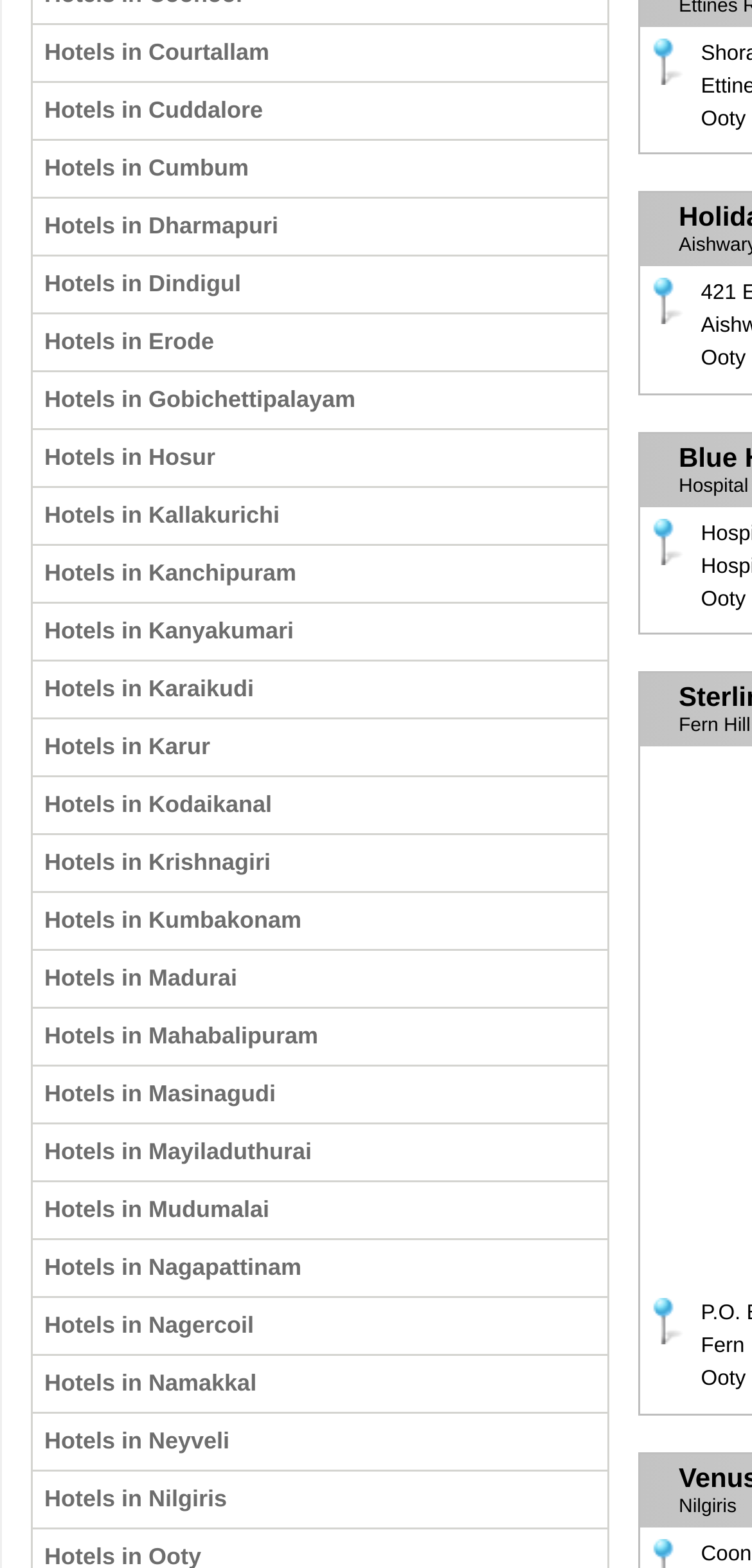Given the element description Nilgiris, identify the bounding box coordinates for the UI element on the webpage screenshot. The format should be (top-left x, top-left y, bottom-right x, bottom-right y), with values between 0 and 1.

[0.903, 0.955, 0.979, 0.968]